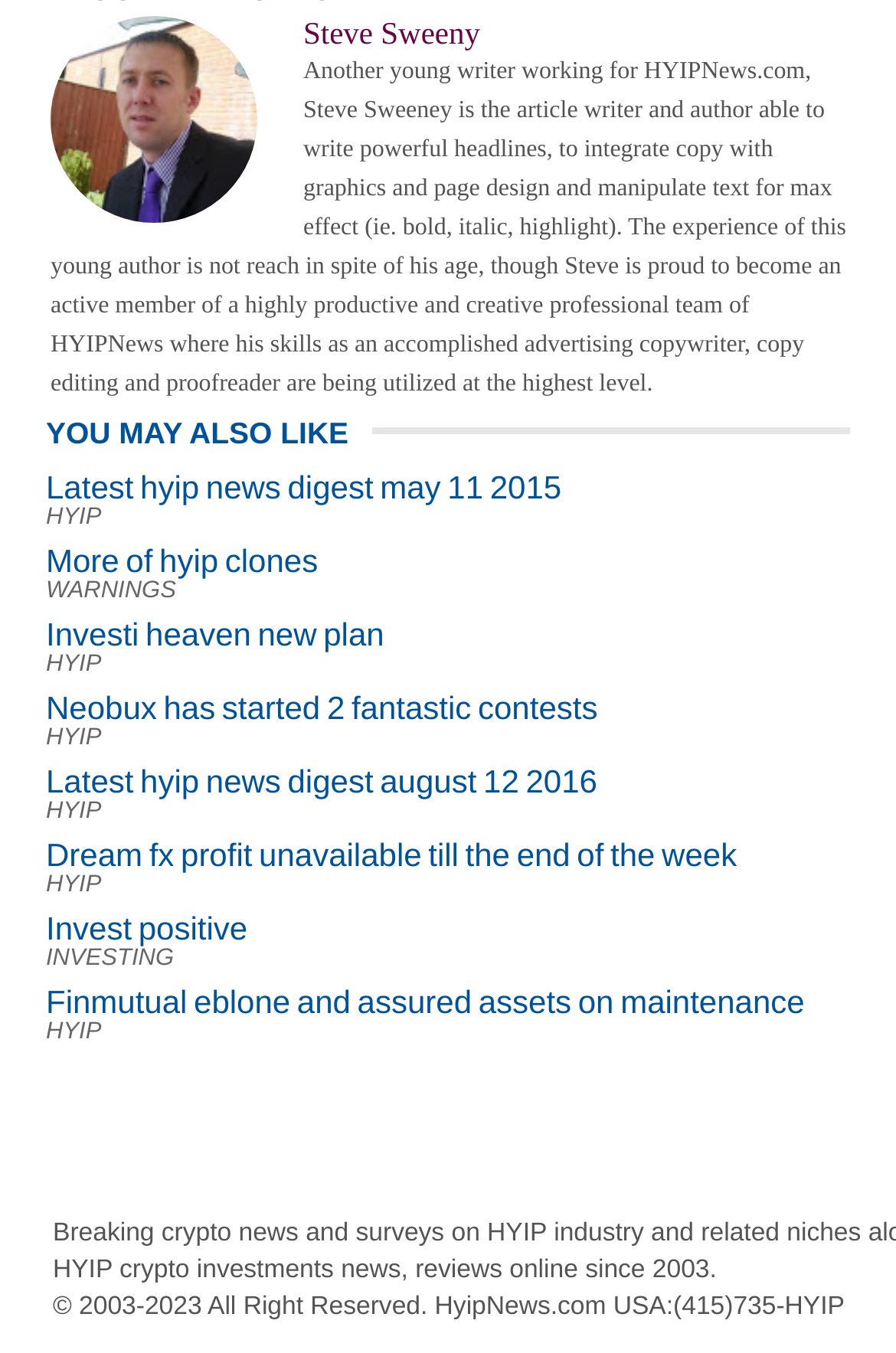Please specify the bounding box coordinates of the clickable region to carry out the following instruction: "Read about 'Steve Sweeny'". The coordinates should be four float numbers between 0 and 1, in the format [left, top, right, bottom].

[0.056, 0.011, 0.287, 0.164]